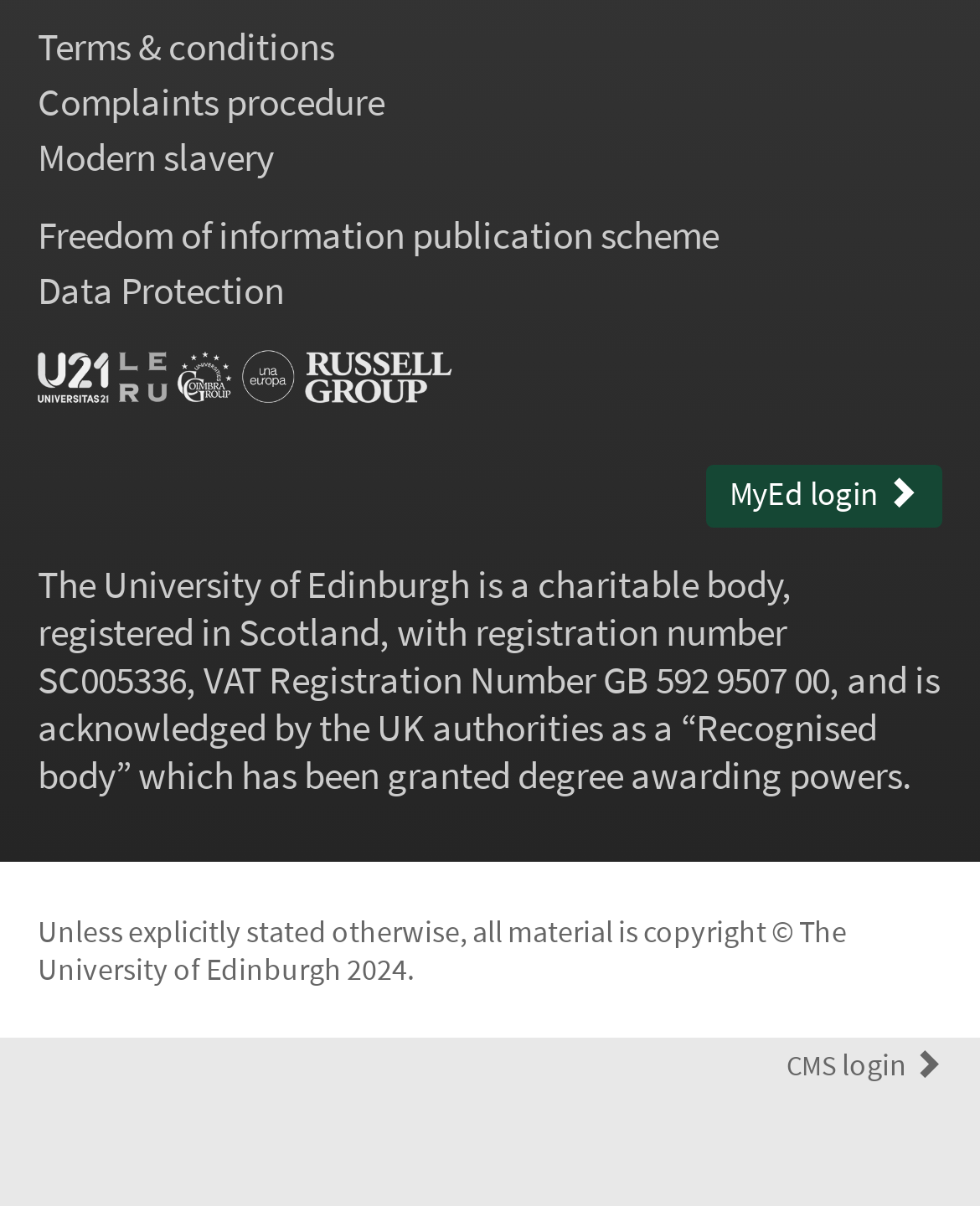Based on what you see in the screenshot, provide a thorough answer to this question: What is the degree awarding power granted to the University of Edinburgh?

The University of Edinburgh has been granted degree awarding powers, as stated in the static text element that describes the University's recognition by the UK authorities.